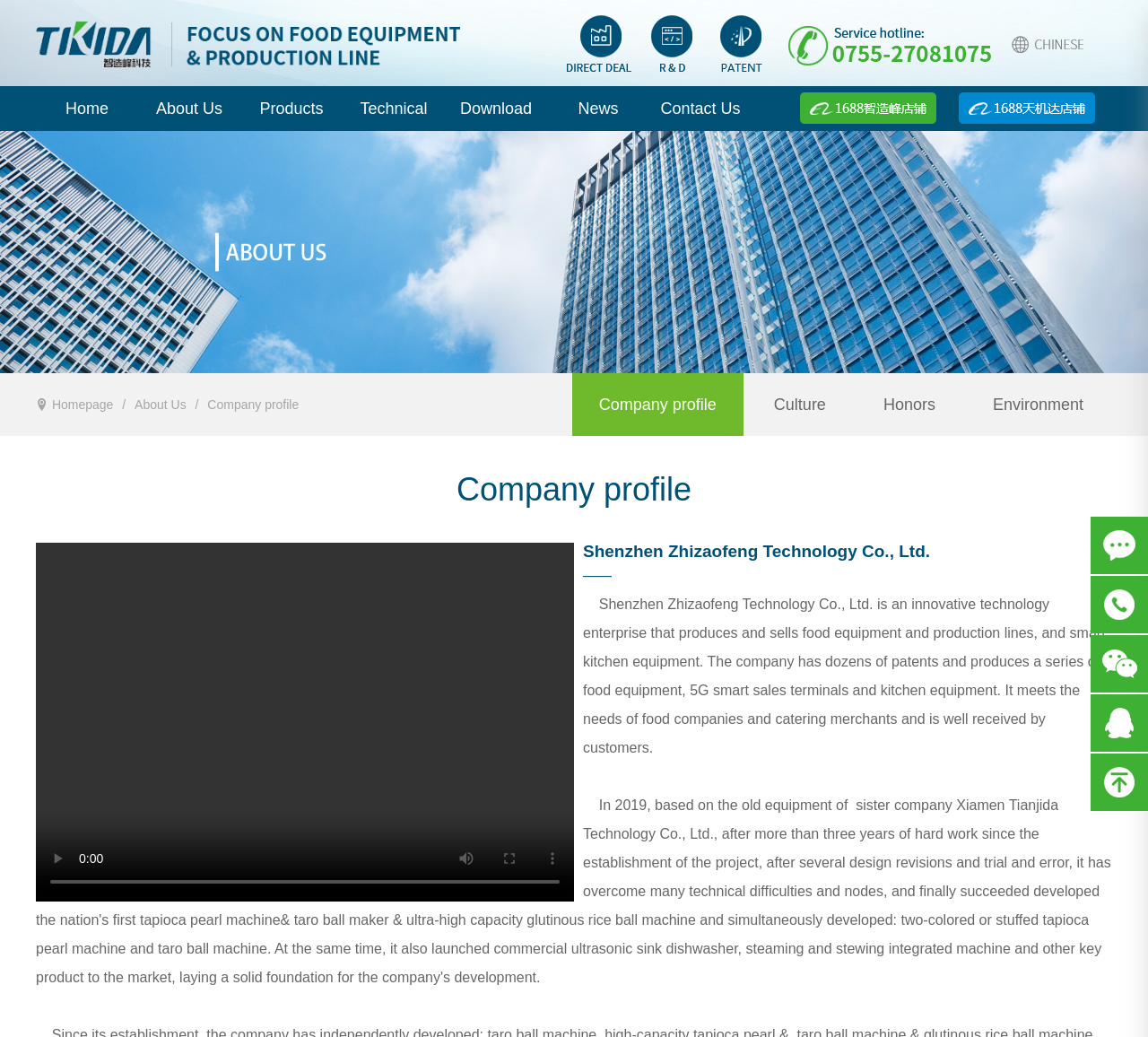Give the bounding box coordinates for this UI element: "Company profile". The coordinates should be four float numbers between 0 and 1, arranged as [left, top, right, bottom].

[0.498, 0.36, 0.648, 0.42]